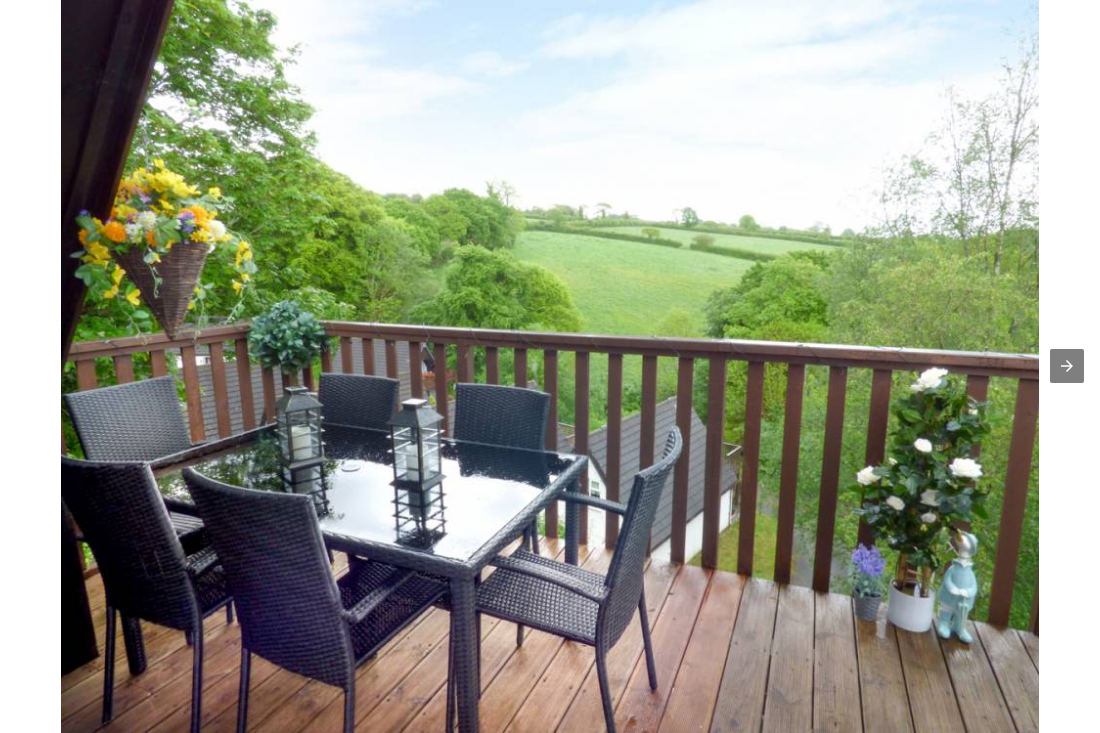Create an extensive and detailed description of the image.

The image captures a beautiful outdoor setting at Meadow View in Callington, showcasing a charming balcony decked with a stylish dining arrangement. A glass table bordered by dark wicker chairs invites guests to enjoy meals while taking in the scenic views. Decorated with lanterns, the table enhances the inviting atmosphere. Surrounding the space, lush greenery and trees create a serene backdrop, with gentle hills visible in the distance. The scene is complemented by colorful floral arrangements and potted plants, adding a touch of elegance and tranquility to this picturesque location, perfect for relaxation or entertaining in nature's embrace.